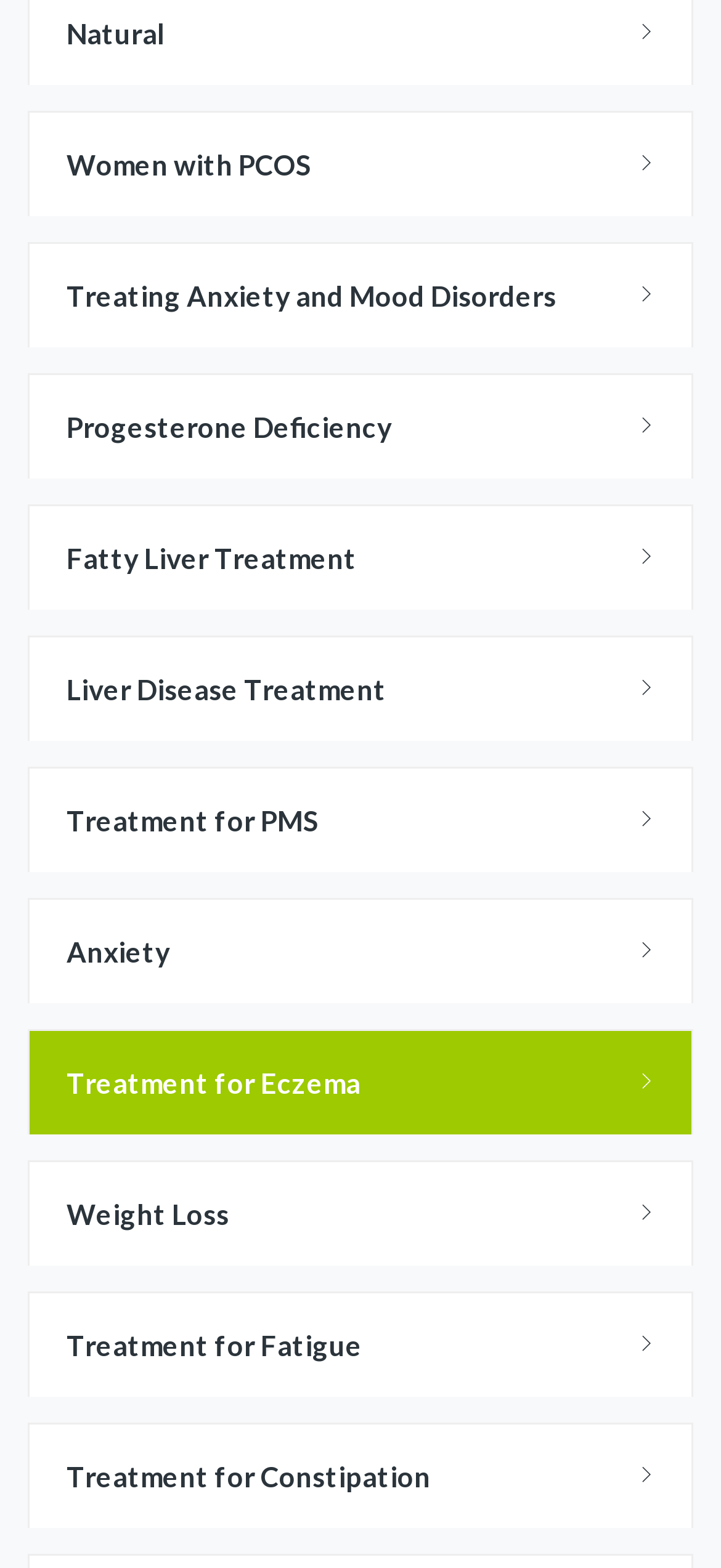Please find the bounding box coordinates of the element that needs to be clicked to perform the following instruction: "Read about Anxiety". The bounding box coordinates should be four float numbers between 0 and 1, represented as [left, top, right, bottom].

[0.041, 0.574, 0.959, 0.64]